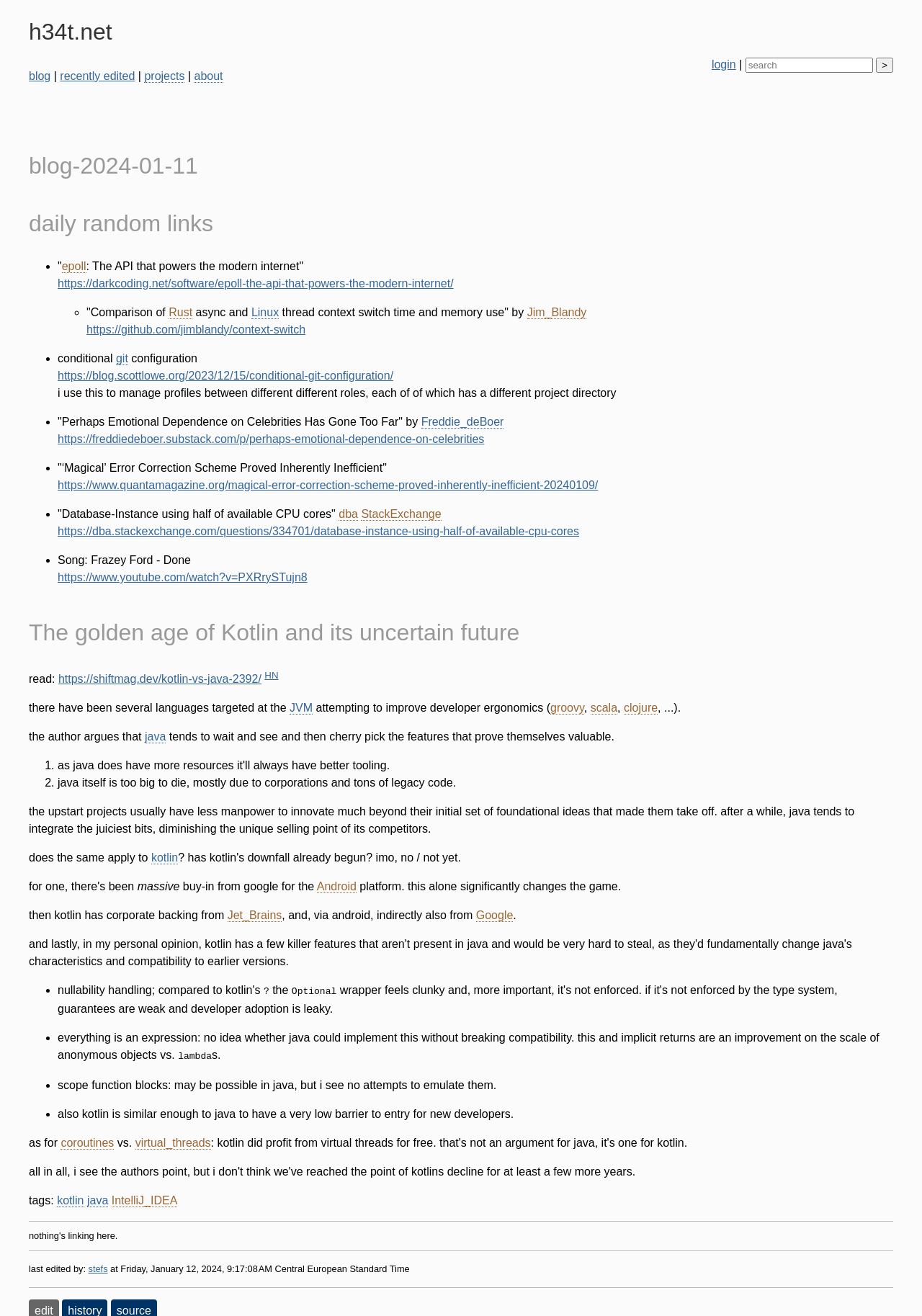Use a single word or phrase to answer this question: 
What is the topic of the first link?

epoll